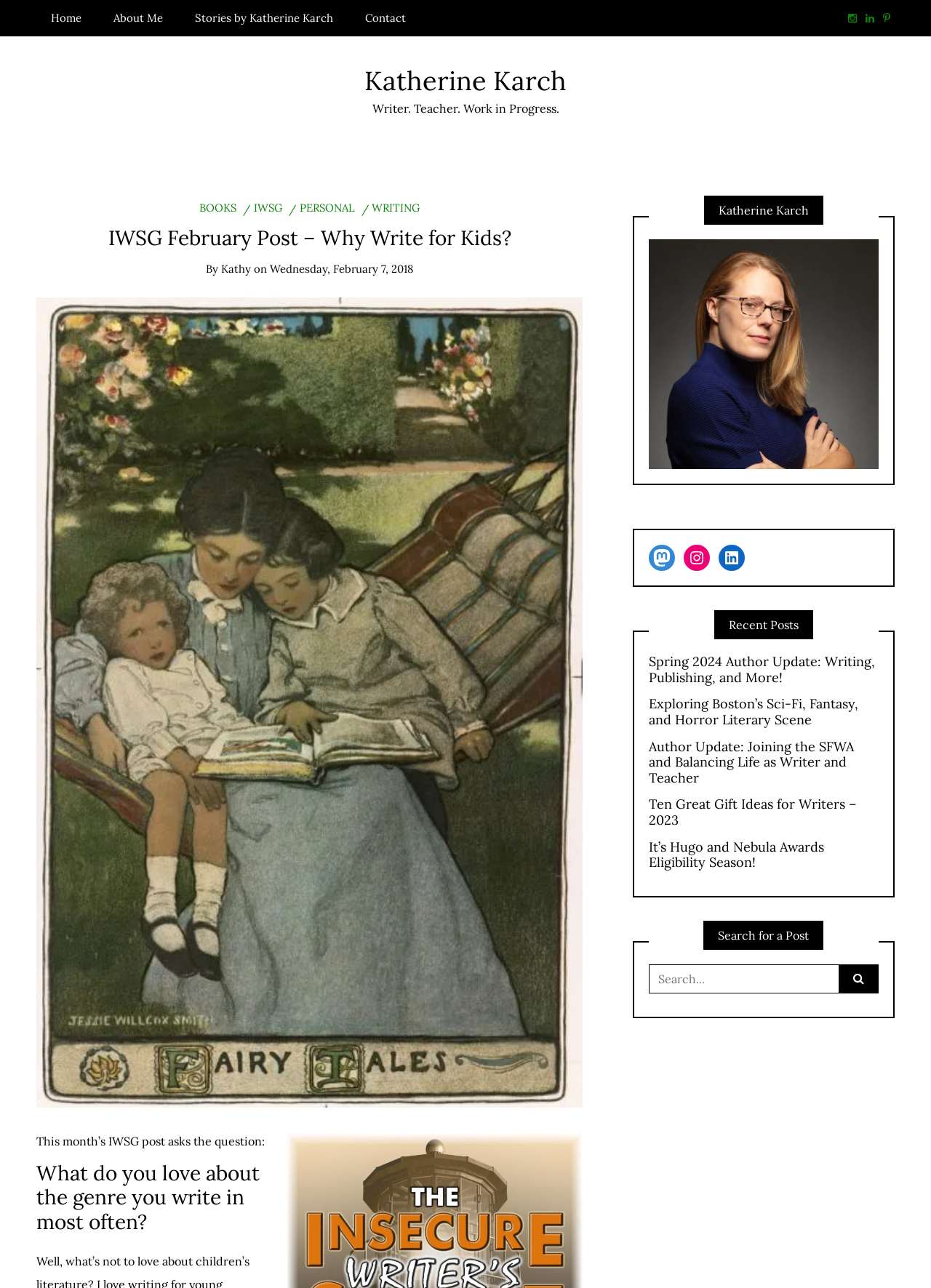Please locate and generate the primary heading on this webpage.

IWSG February Post – Why Write for Kids?